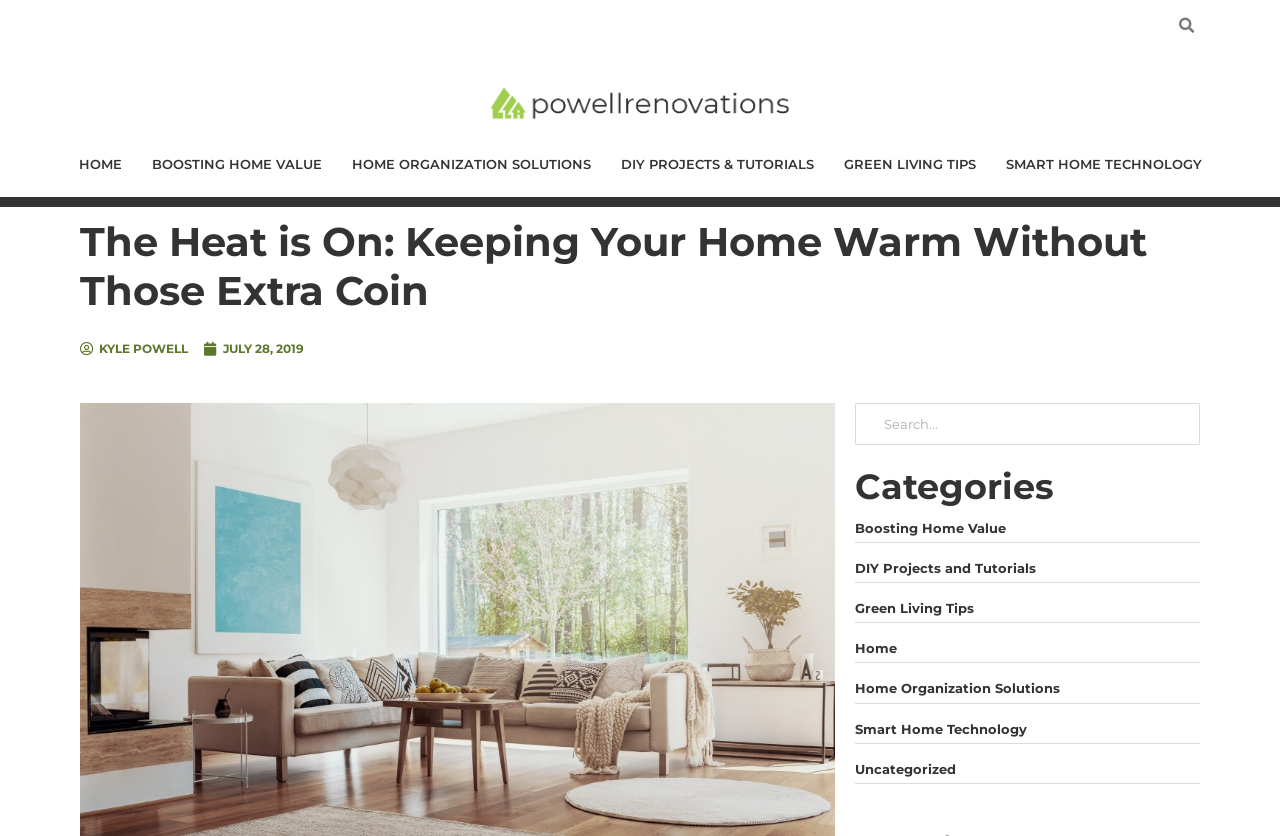What is the topic of the main article?
Look at the screenshot and give a one-word or phrase answer.

Keeping home warm